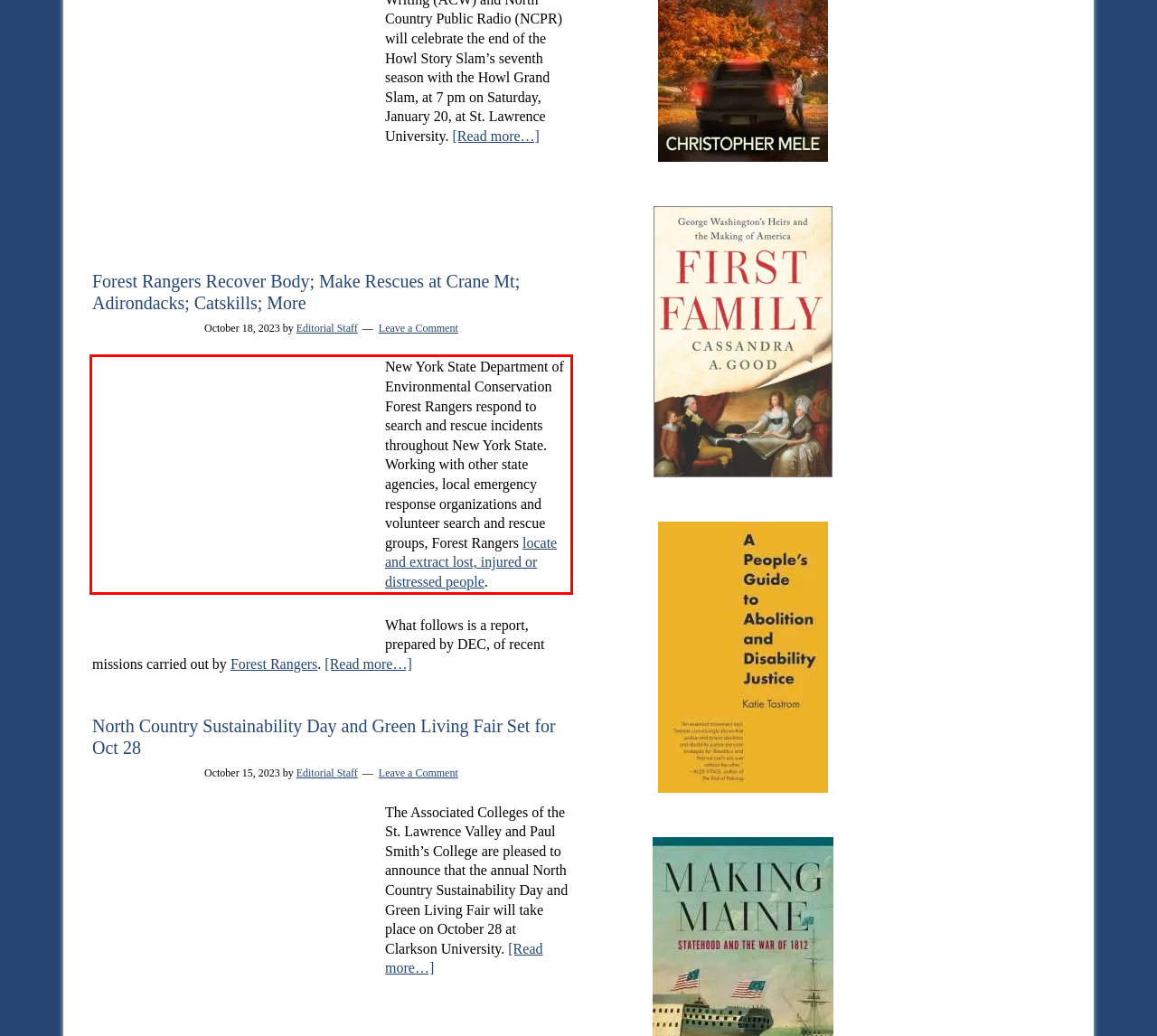Examine the webpage screenshot and use OCR to recognize and output the text within the red bounding box.

New York State Department of Environmental Conservation Forest Rangers respond to search and rescue incidents throughout New York State. Working with other state agencies, local emergency response organizations and volunteer search and rescue groups, Forest Rangers locate and extract lost, injured or distressed people.